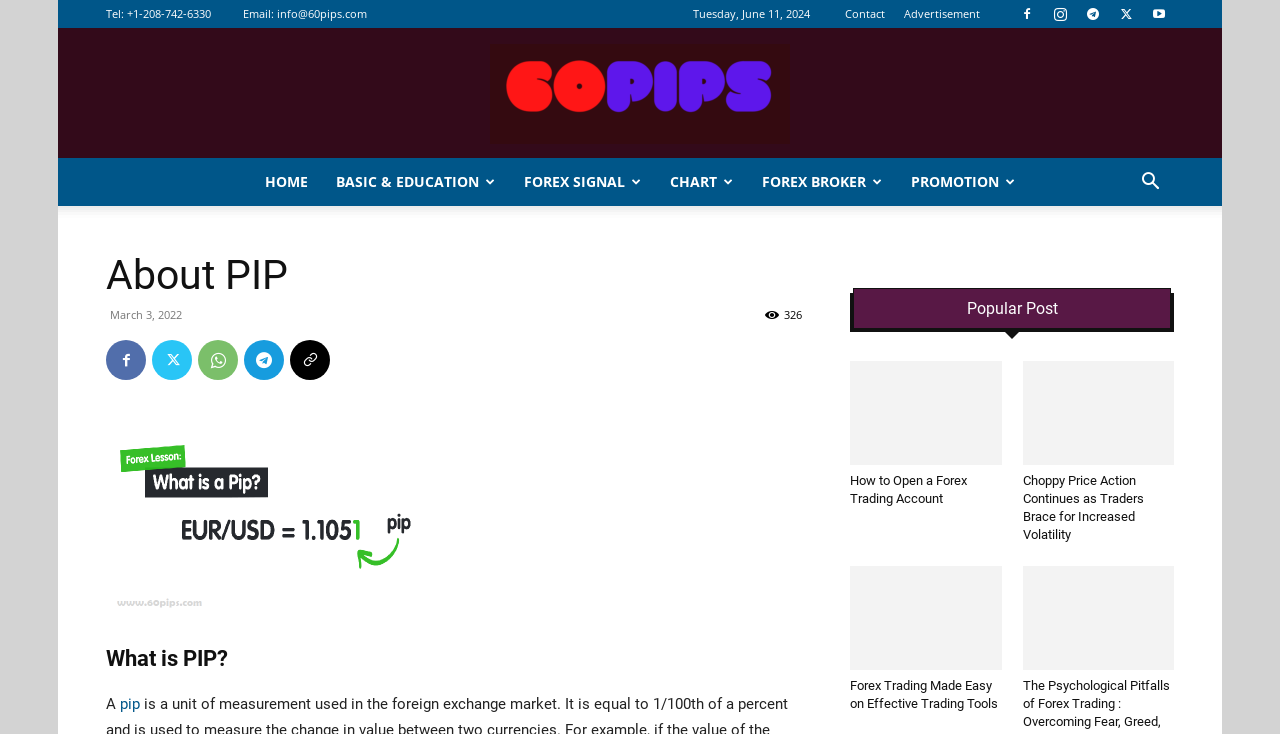What is the phone number displayed on the webpage?
Look at the image and construct a detailed response to the question.

The phone number displayed on the webpage is +1-208-742-6330, which can be found in the link element with the text '+1-208-742-6330'.